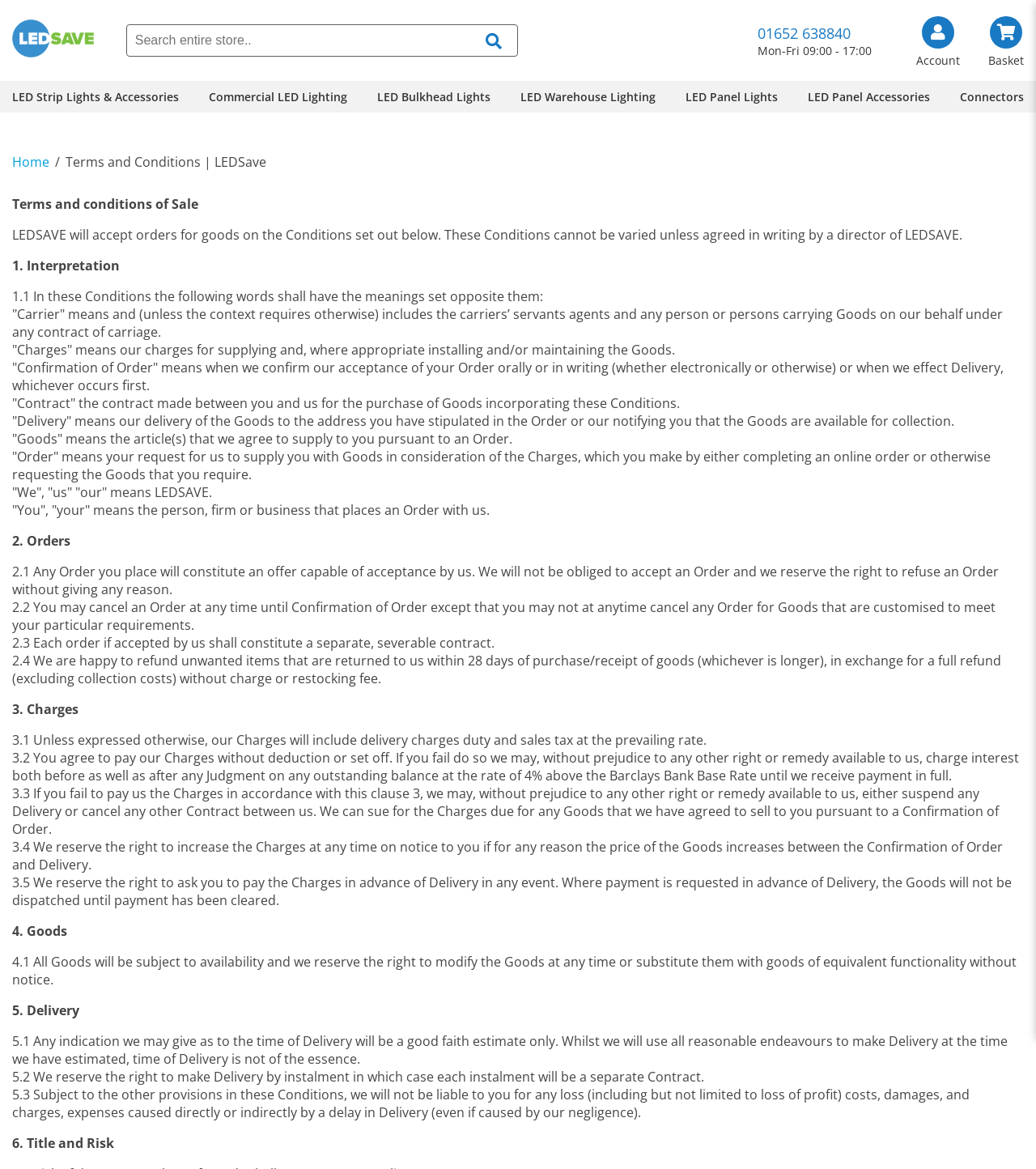Reply to the question with a single word or phrase:
Can customers cancel an order?

Yes, with some exceptions